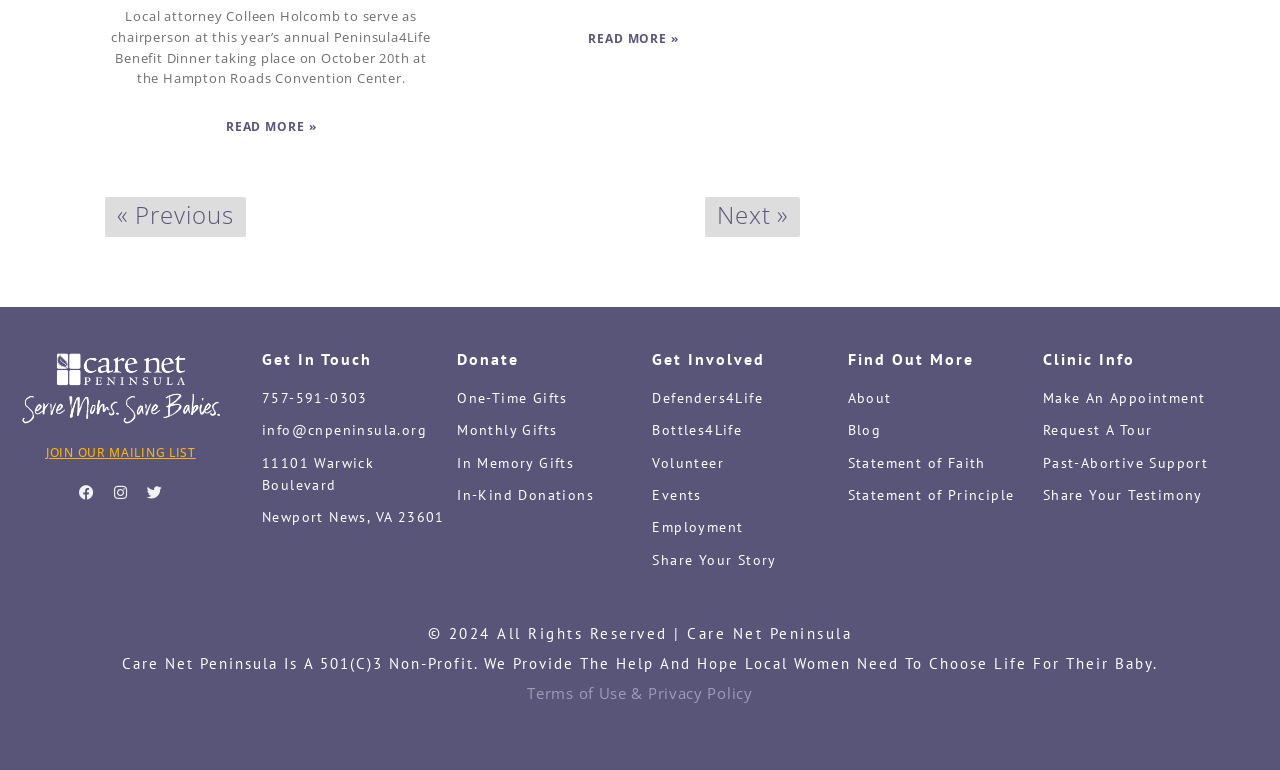Identify the bounding box coordinates of the clickable section necessary to follow the following instruction: "Join the mailing list". The coordinates should be presented as four float numbers from 0 to 1, i.e., [left, top, right, bottom].

[0.036, 0.577, 0.153, 0.599]